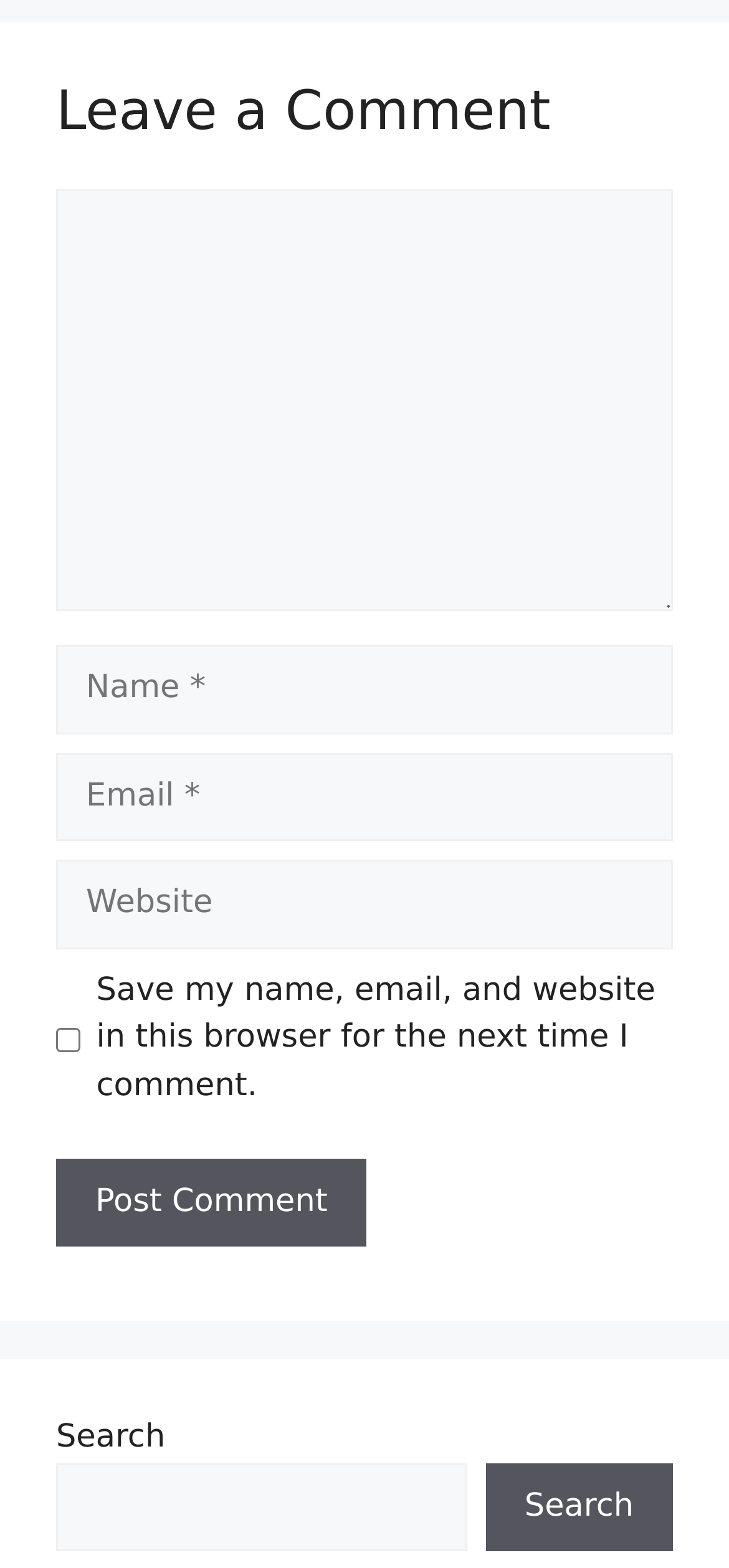Given the element description parent_node: Comment name="email" placeholder="Email *", specify the bounding box coordinates of the corresponding UI element in the format (top-left x, top-left y, bottom-right x, bottom-right y). All values must be between 0 and 1.

[0.077, 0.48, 0.923, 0.537]